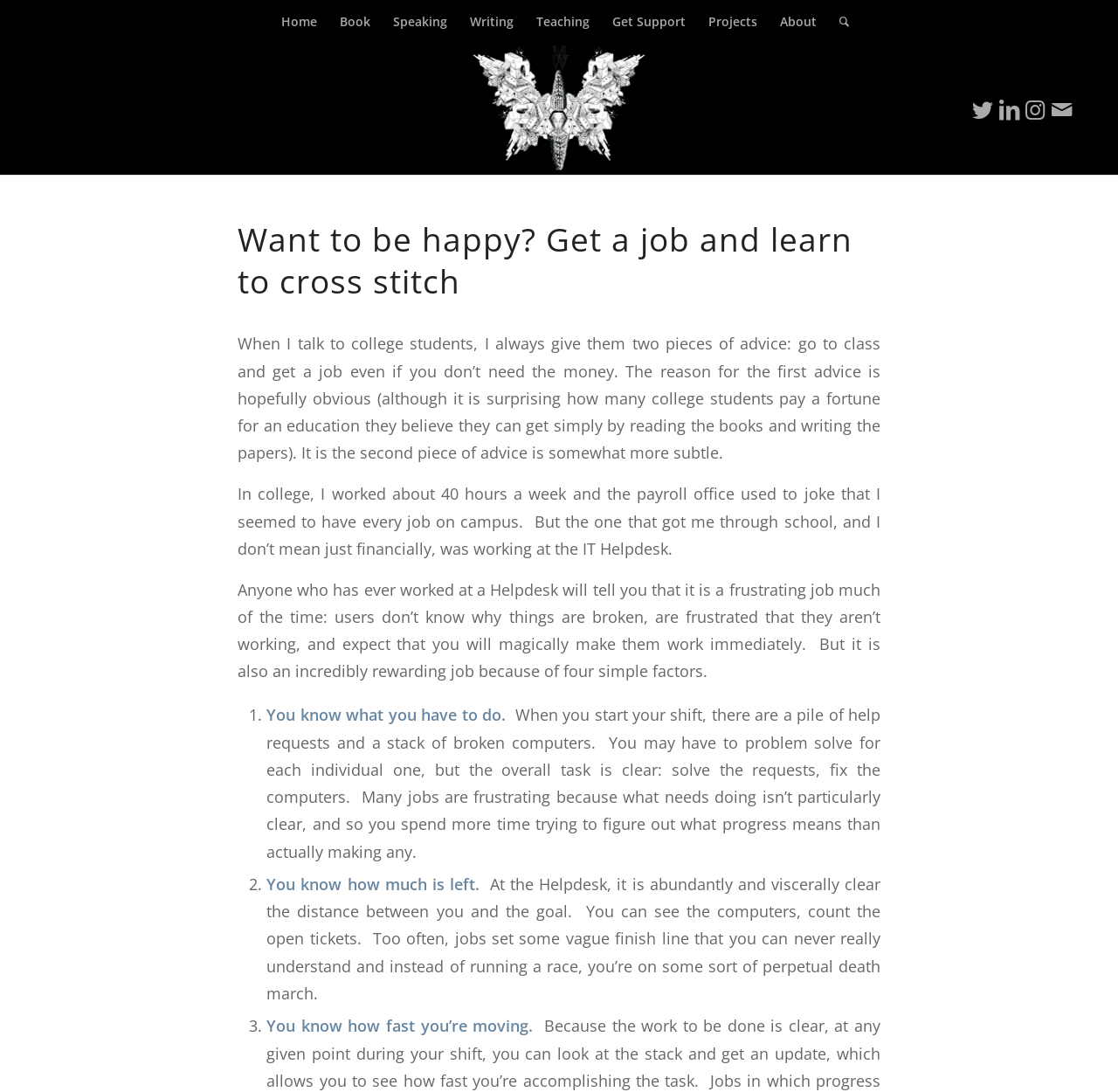What is the fourth point mentioned in the article about the benefits of working at the IT Helpdesk?
Refer to the image and give a detailed answer to the question.

The article mentions four benefits of working at the IT Helpdesk, and the fourth point is that 'You know how fast you’re moving', indicating that the progress made is measurable and visible.